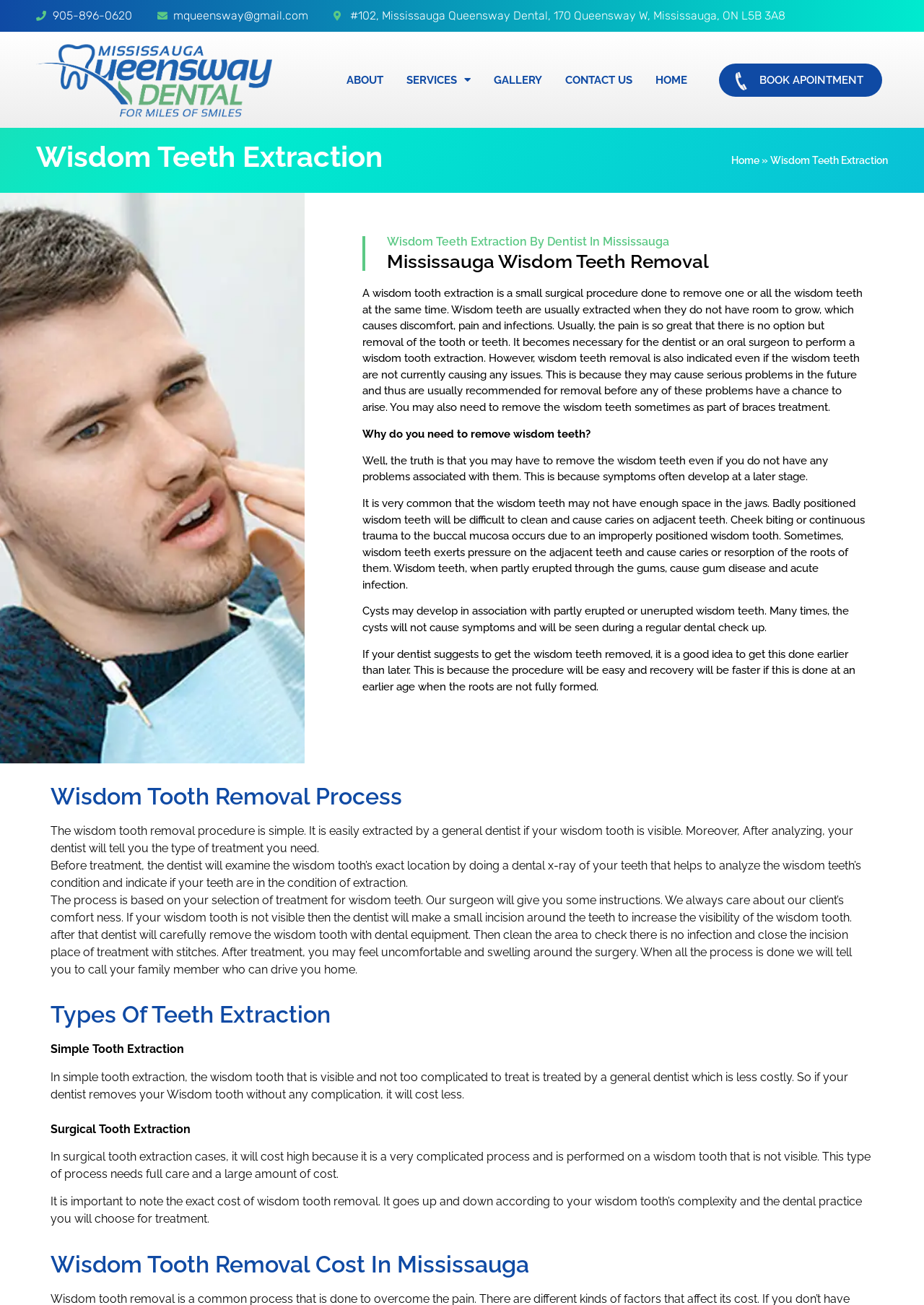Summarize the webpage in an elaborate manner.

This webpage is about wisdom teeth removal and extraction services provided by Mississauga Queensway Dental. At the top, there is a logo and contact information, including a phone number and email address. Below that, there are navigation links to different sections of the website, such as "ABOUT", "SERVICES", "GALLERY", "CONTACT US", and "HOME". 

On the left side, there is a prominent heading "Wisdom Teeth Extraction" followed by a detailed description of the procedure, its necessity, and the potential problems that can arise if wisdom teeth are not removed. The text explains that wisdom teeth are usually extracted when they do not have room to grow, causing discomfort, pain, and infections. It also mentions that removal is sometimes necessary even if the wisdom teeth are not currently causing any issues.

Below this section, there are three headings: "Wisdom Tooth Removal Process", "Types Of Teeth Extraction", and "Wisdom Tooth Removal Cost In Mississauga". The "Wisdom Tooth Removal Process" section describes the procedure, including the examination of the wisdom tooth's location, the type of treatment needed, and the steps involved in the extraction process. The "Types Of Teeth Extraction" section explains the difference between simple tooth extraction and surgical tooth extraction, including the cost implications of each. The "Wisdom Tooth Removal Cost In Mississauga" section discusses the cost of wisdom tooth removal, which varies depending on the complexity of the procedure and the dental practice chosen.

Throughout the webpage, there are several images, including a logo and a small icon next to the "BOOK APOINTMENT" link. The overall layout is organized, with clear headings and concise text that provides detailed information about wisdom teeth removal and extraction services.